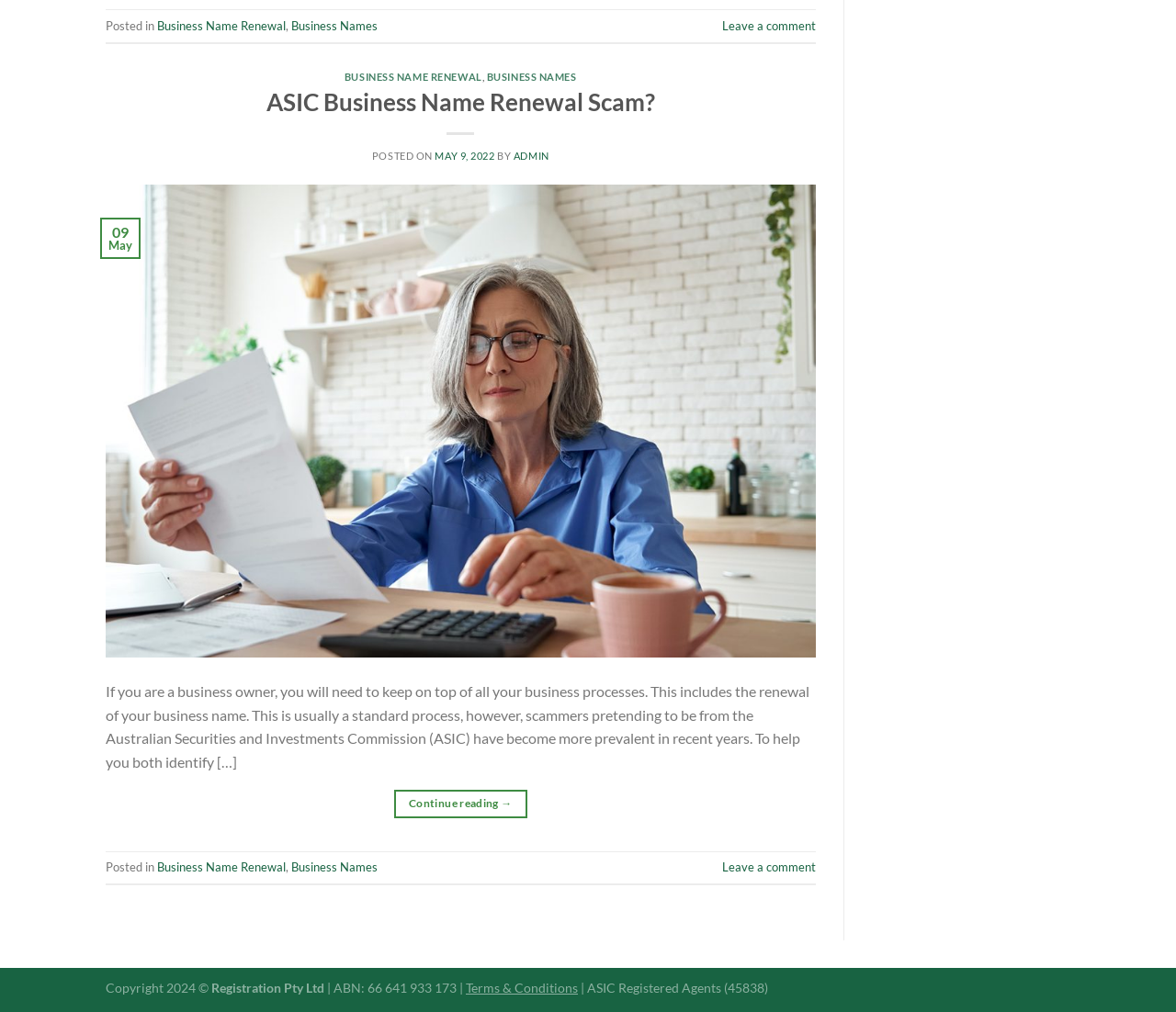Using the information in the image, give a detailed answer to the following question: What is the purpose of the article?

The purpose of the article can be determined by reading the text, which mentions that scammers pretending to be from ASIC have become more prevalent and that the article aims to help identify them.